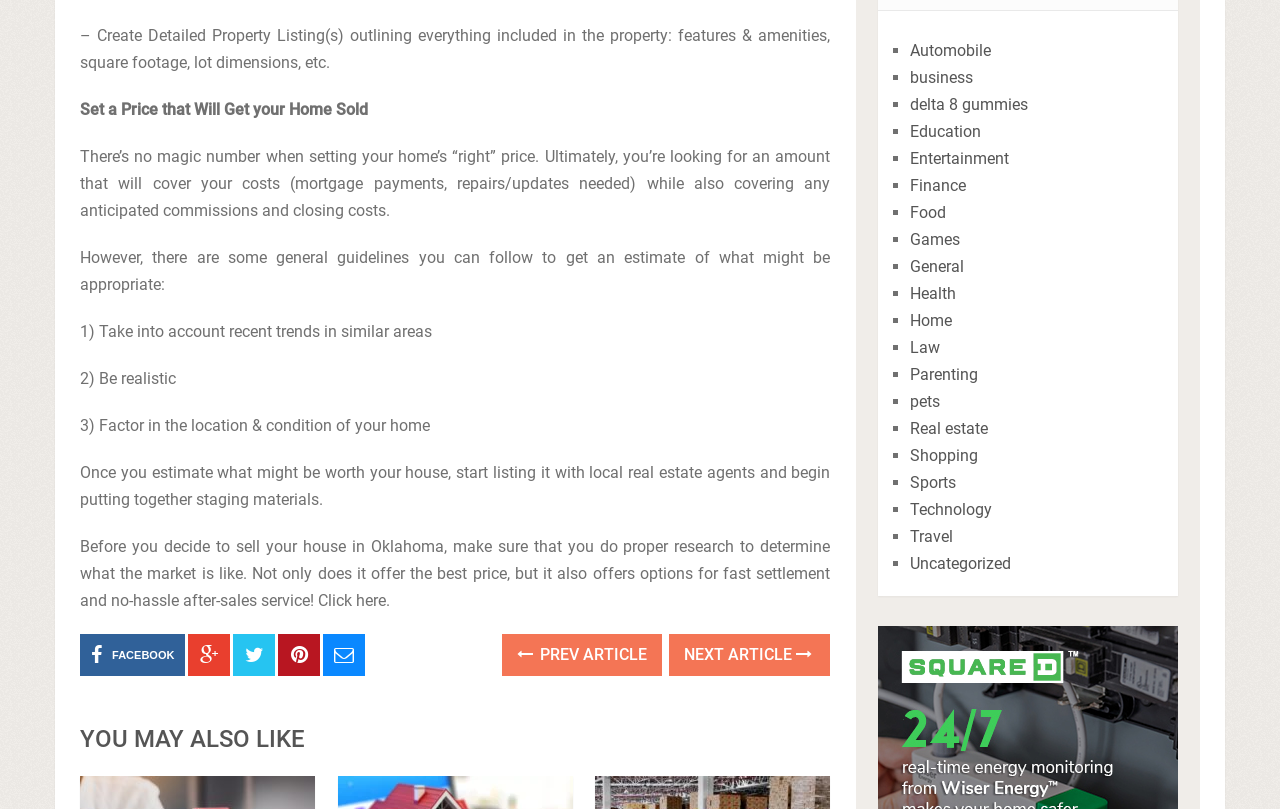What type of icons are used to represent social media links?
Could you please answer the question thoroughly and with as much detail as possible?

The webpage uses Facebook icons, such as '', to represent social media links. This suggests that the webpage is providing users with options to share content on various social media platforms.